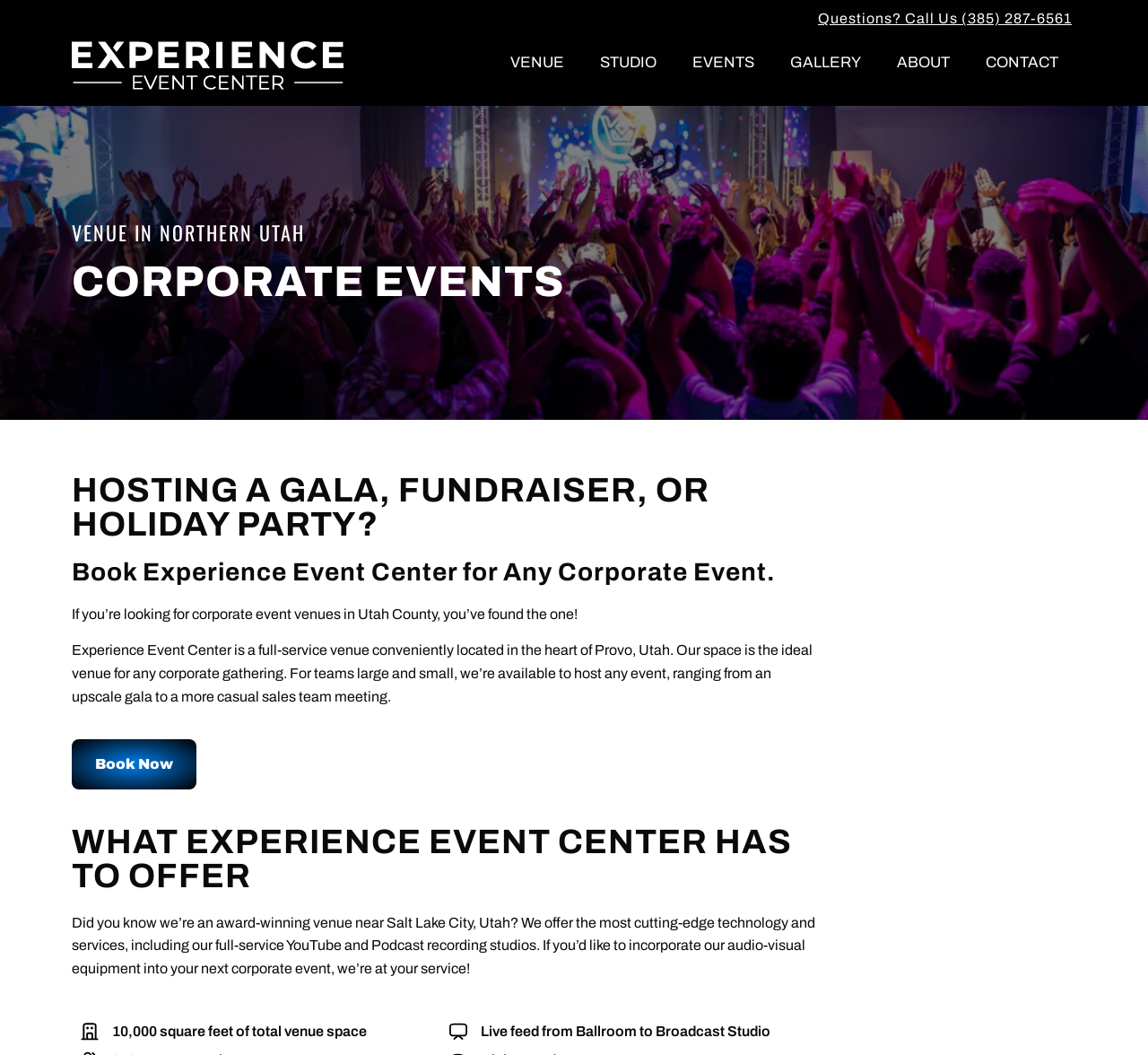Where is Experience Event Center located?
Please answer the question with a detailed response using the information from the screenshot.

The webpage mentions that Experience Event Center is 'conveniently located in the heart of Provo, Utah', indicating that it is situated in Provo, Utah.